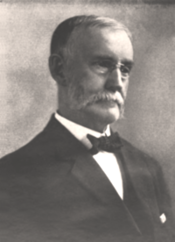Describe the scene depicted in the image with great detail.

The image features a distinguished gentleman with a notable mustache and round glasses, dressed in formal attire that includes a black suit and bow tie. His serious expression and refined demeanor suggest a figure of importance and intellect, indicative of the era in which he lived. This photograph is associated with James Russell Miller (March 20, 1840 – July 2, 1912), a prominent and prolific Christian author known for his inspirational writings. The context of the image aligns with discussions around themes of faith, strength in divine support, and the comforting notion of God's everlasting arms, as emphasized in Miller's work. His contributions to Christian literature reflect deep spiritual insights that continue to resonate with readers today. The image encapsulates both the historical significance of Miller's life and the enduring relevance of his messages in contemporary faith discourse.